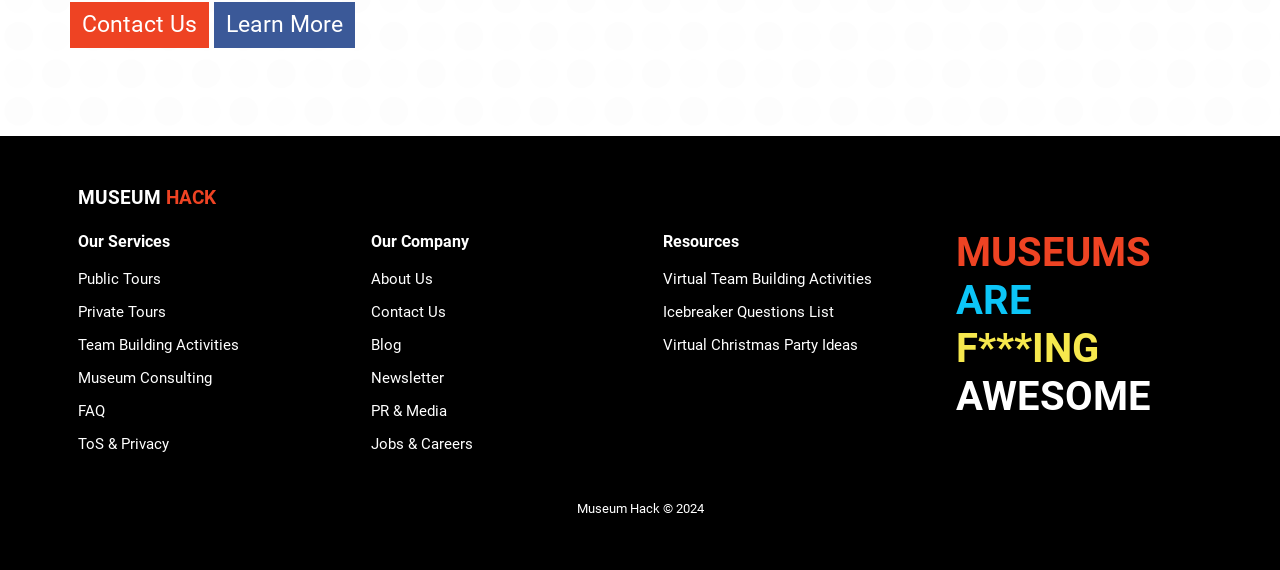Can you find the bounding box coordinates of the area I should click to execute the following instruction: "Click Contact Us"?

[0.055, 0.003, 0.163, 0.084]